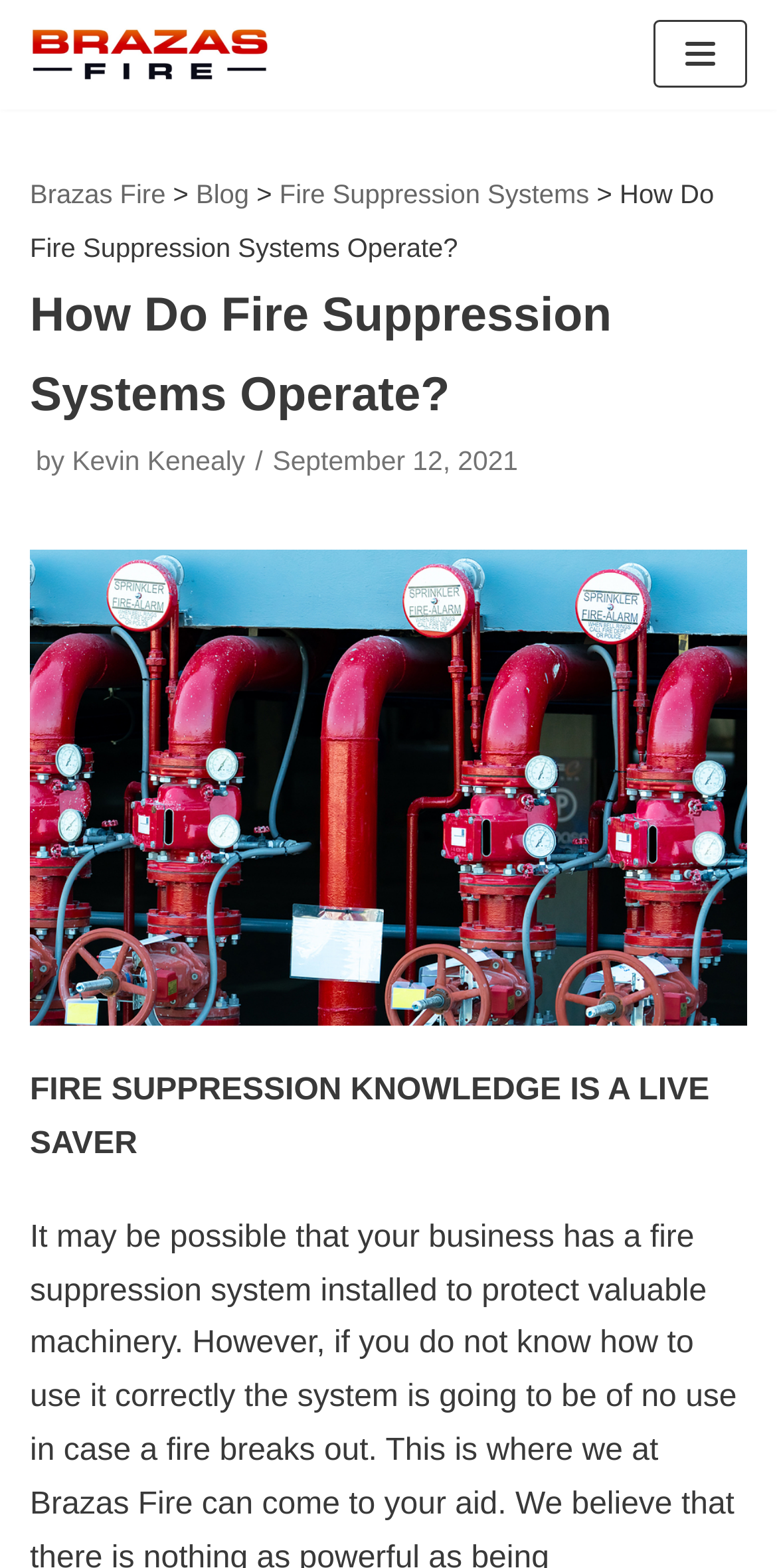Identify the bounding box coordinates for the UI element that matches this description: "Blog".

[0.252, 0.114, 0.321, 0.133]